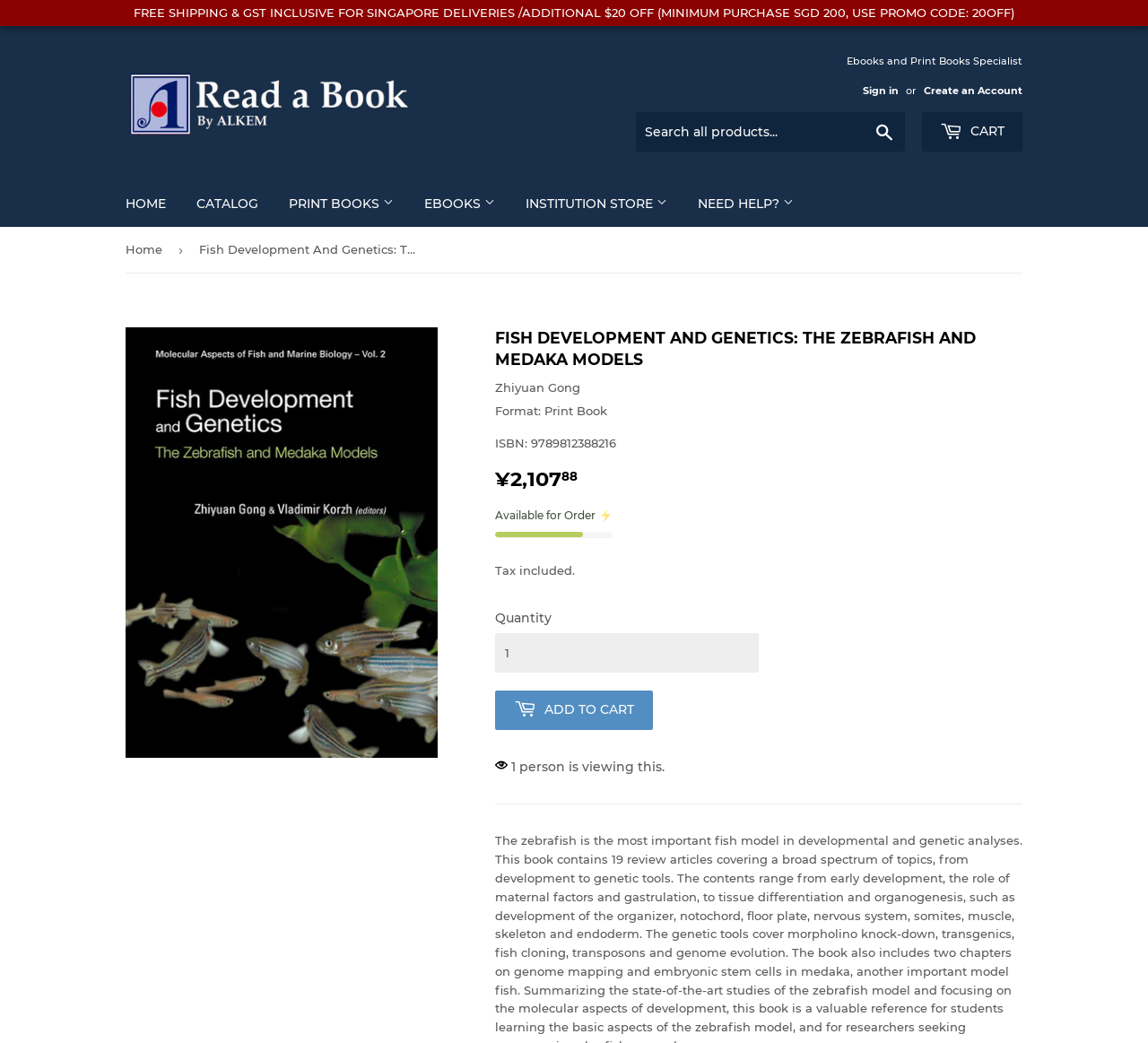How much does the book cost?
Using the image as a reference, give a one-word or short phrase answer.

¥2,107.88